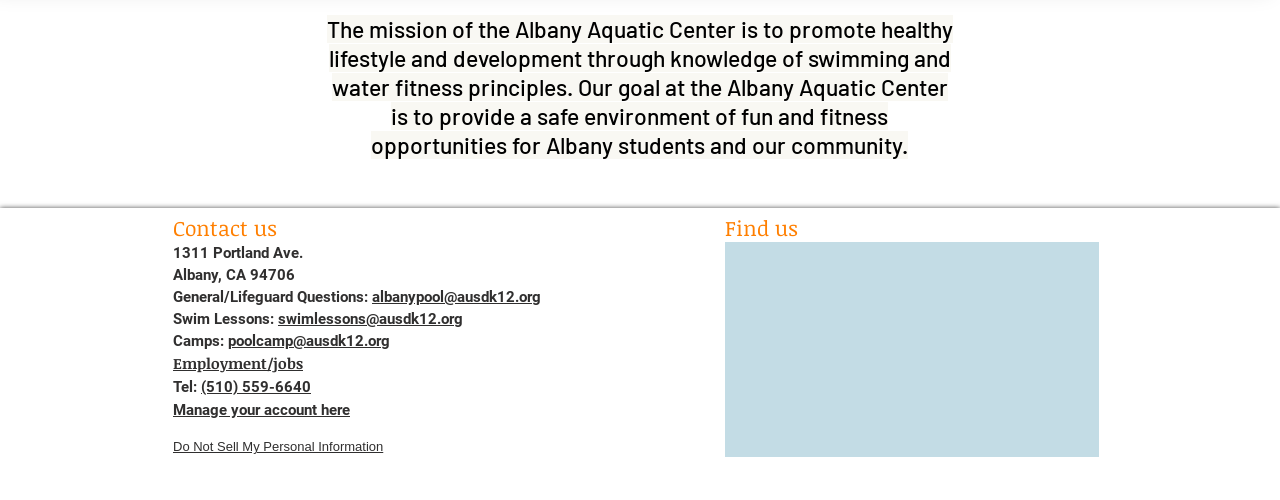What is the purpose of the 'Find us' section?
Refer to the image and give a detailed answer to the question.

The 'Find us' section, which is a heading element with ID 108, is used to show the location of the Albany Aquatic Center on Google Maps, as indicated by the generic element with ID 90 and the Iframe element with ID 200.